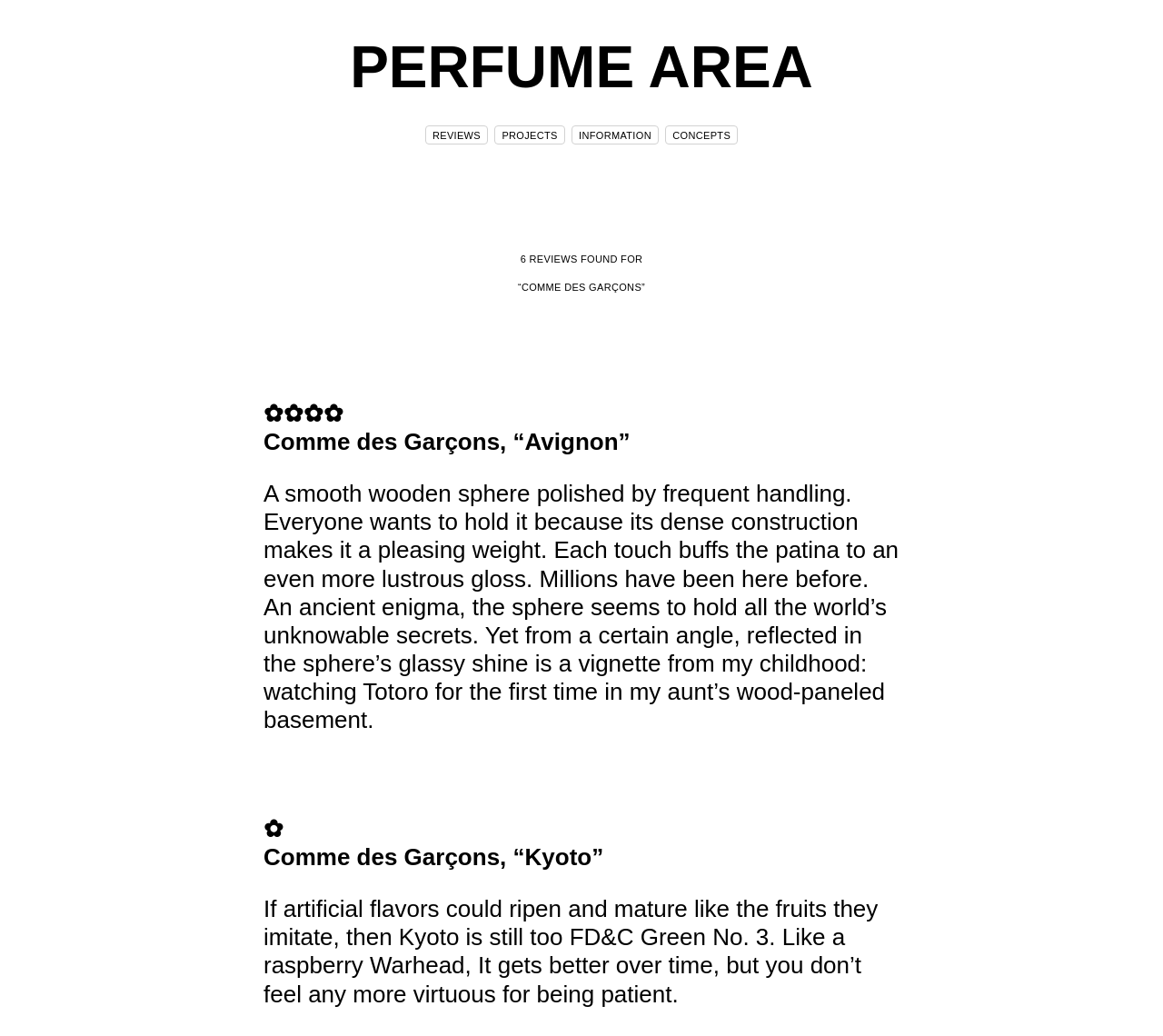Provide an in-depth caption for the elements present on the webpage.

The webpage is about perfume reviews, specifically featuring Comme des Garçons fragrances. At the top, there is a navigation menu with five links: "PERFUME AREA", "REVIEWS", "PROJECTS", "INFORMATION", and "CONCEPTS", aligned horizontally and centered. 

Below the navigation menu, there is a heading that reads "6 REVIEWS FOUND FOR" followed by the brand name "“COMME DES GARÇONS”". 

The main content of the page is divided into two sections, each containing a perfume review. The first review is for "Avignon" and features a heading with the perfume name, followed by a descriptive paragraph that compares the scent to a smooth wooden sphere. The second review is for "Kyoto" and has a similar structure, with a heading and a paragraph that describes the fragrance as immature and artificial.

Each review section has a link to the perfume name, and the text is written in a poetic and descriptive style, using vivid imagery to convey the scent and character of the perfume. Overall, the webpage has a clean and simple layout, with a focus on showcasing the perfume reviews.